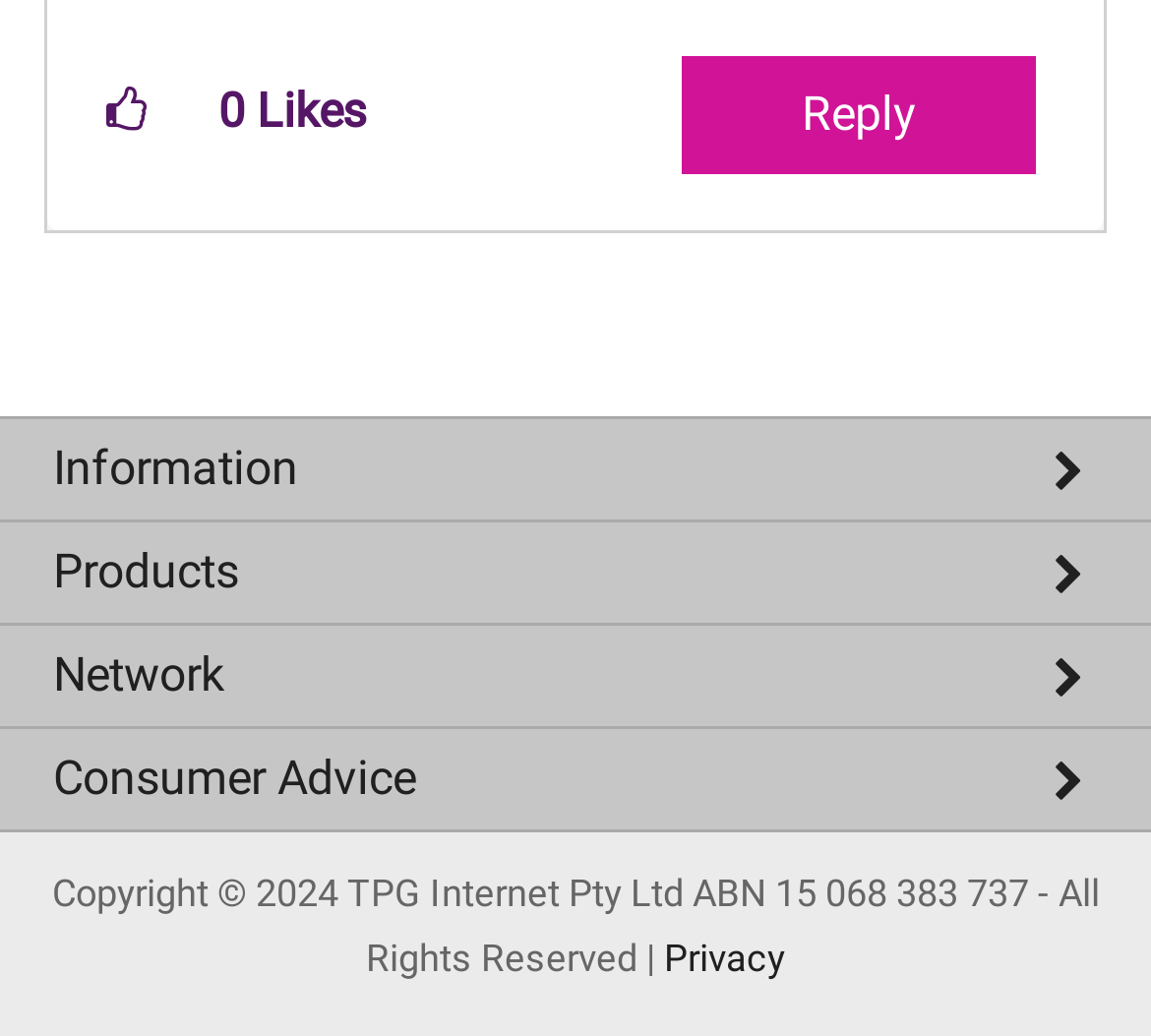Can you find the bounding box coordinates of the area I should click to execute the following instruction: "Click to give kudos to this post"?

[0.062, 0.055, 0.159, 0.162]